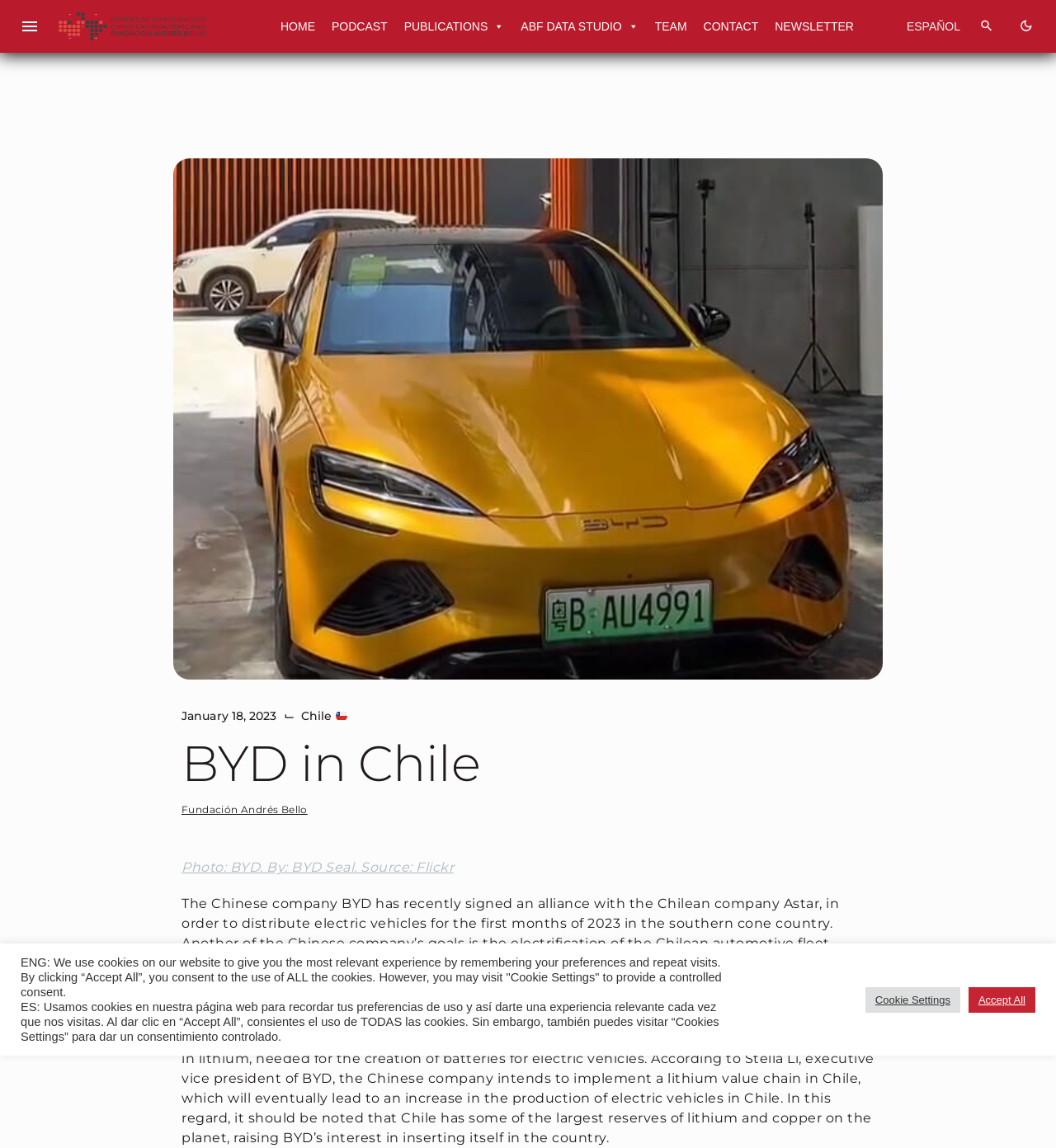Give the bounding box coordinates for the element described by: "Accept All".

[0.917, 0.86, 0.98, 0.882]